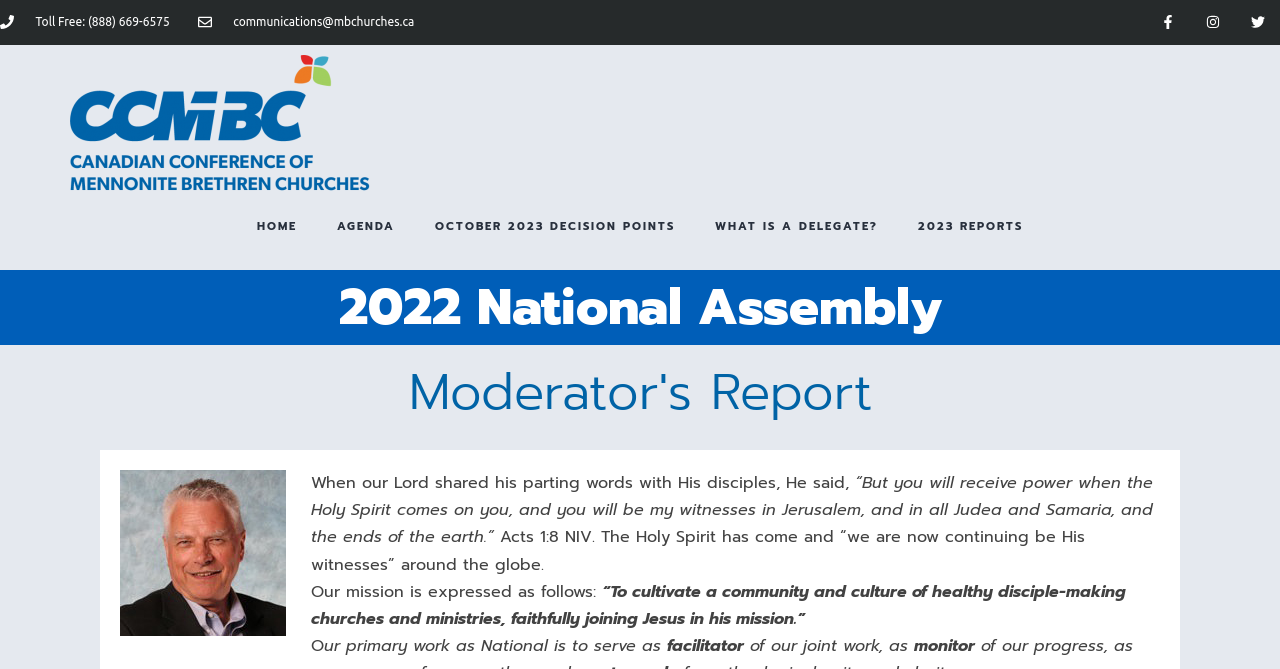What is the main theme of the webpage? Please answer the question using a single word or phrase based on the image.

Christian mission